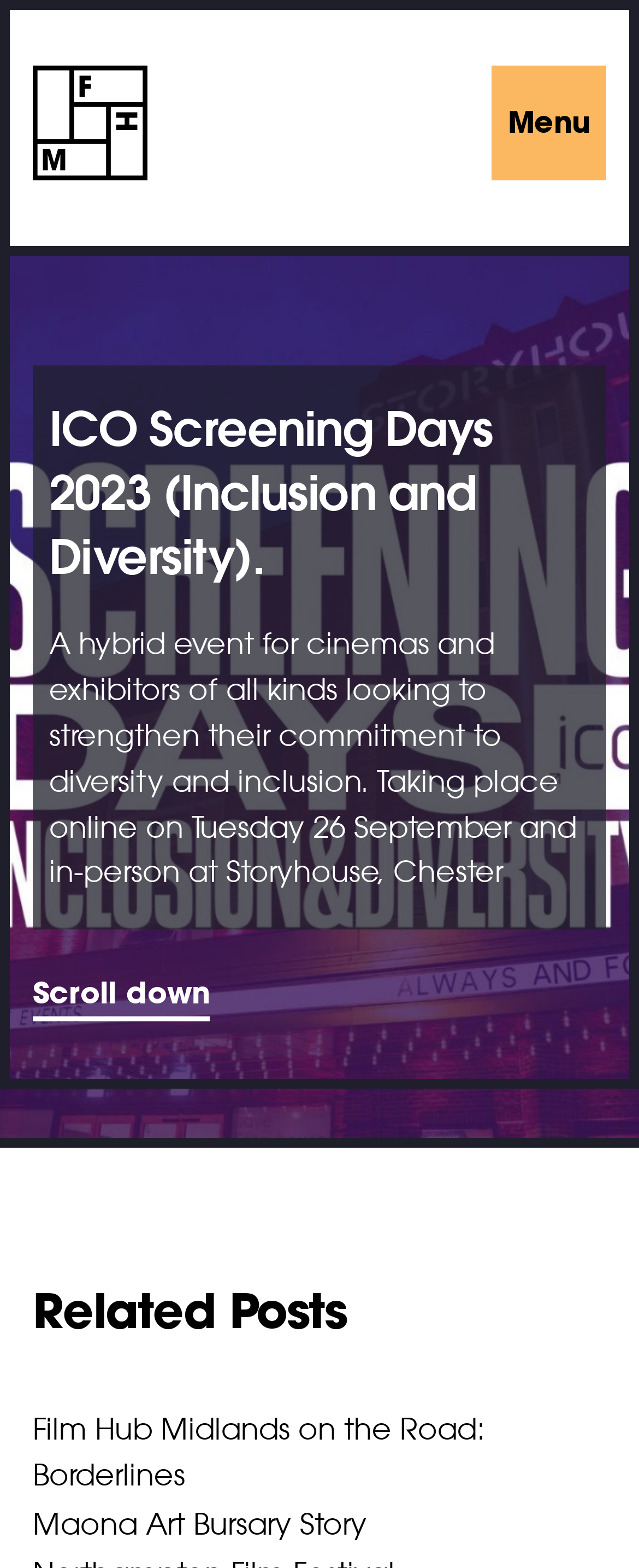Use a single word or phrase to respond to the question:
How many related posts are there?

2